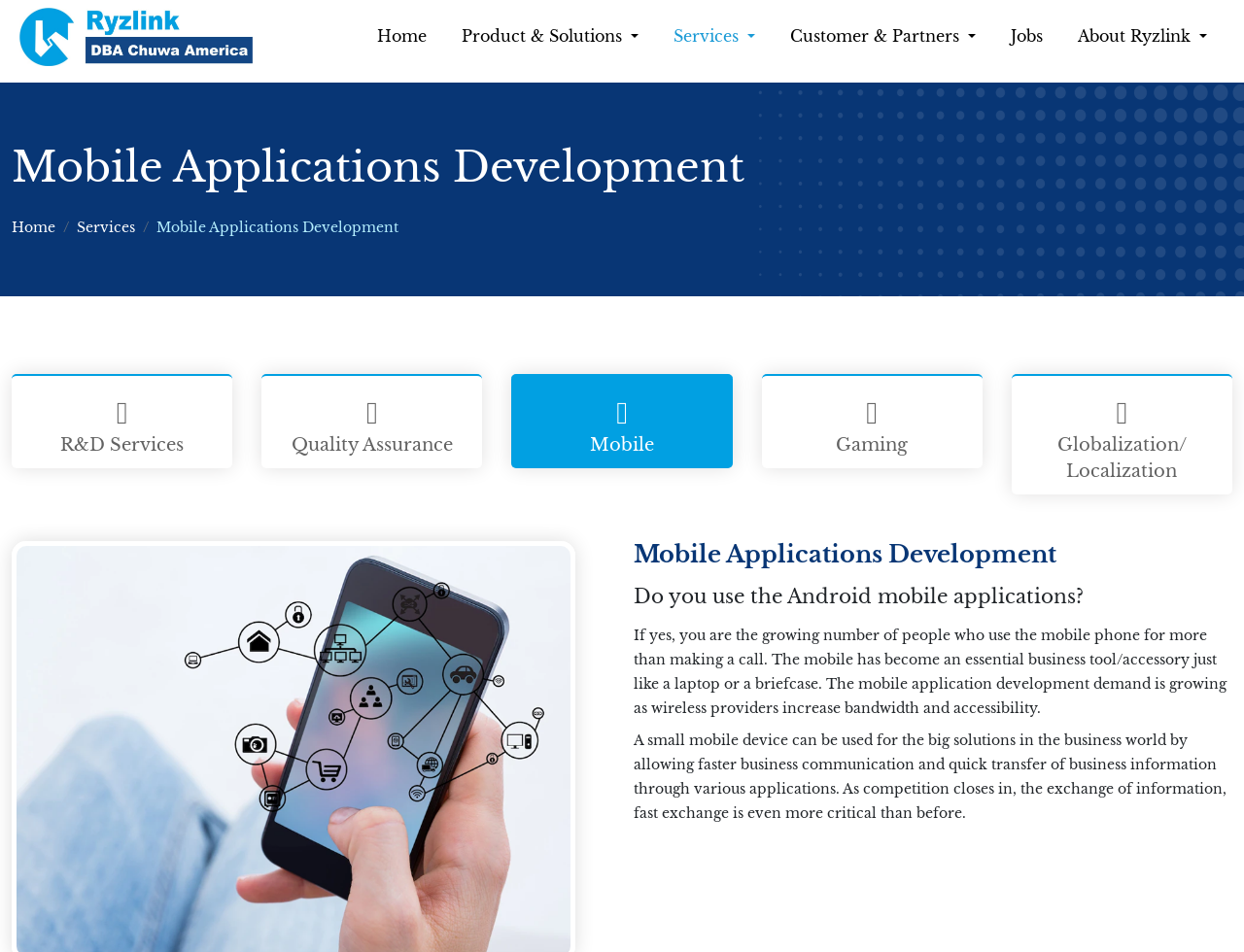Can you find the bounding box coordinates for the element to click on to achieve the instruction: "Learn about Mobile Applications Development"?

[0.009, 0.148, 0.991, 0.203]